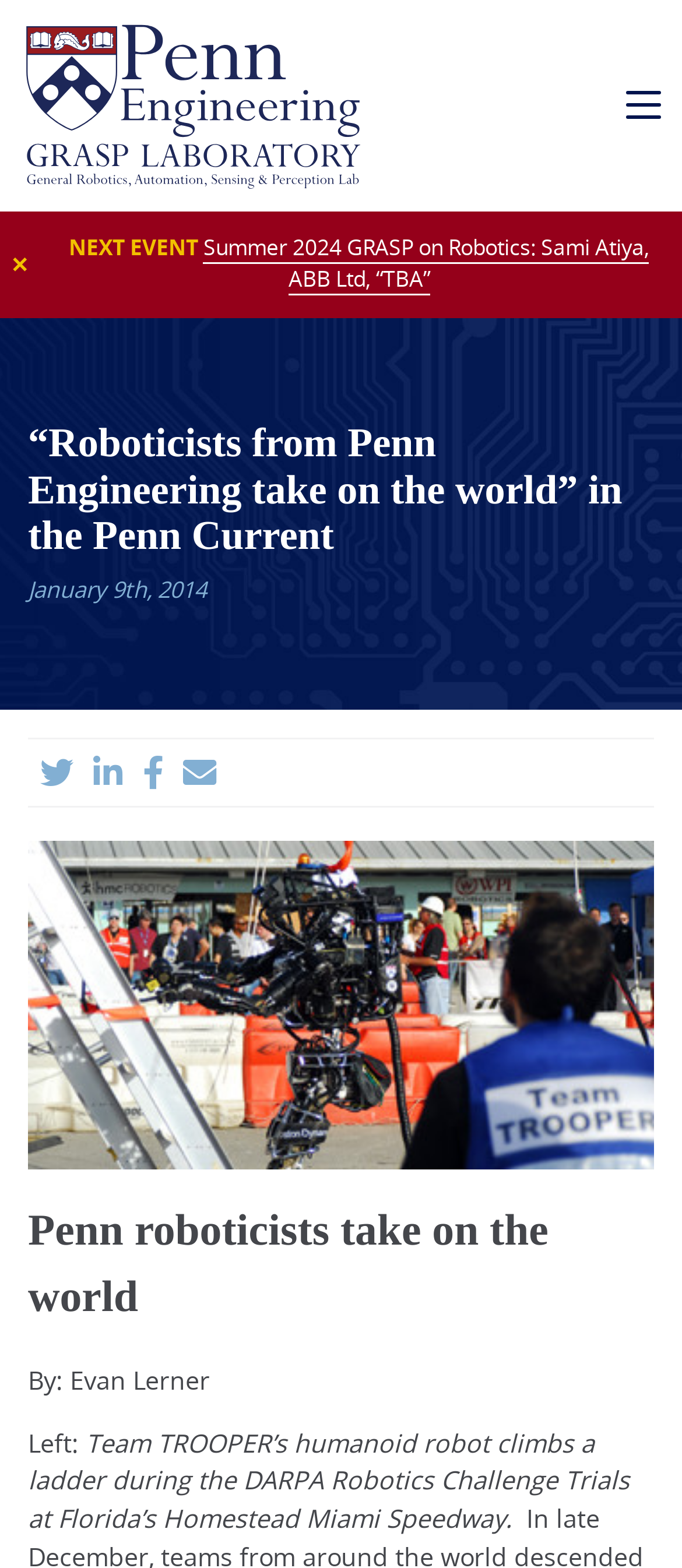Refer to the image and provide an in-depth answer to the question:
Who is the author of the article?

I found the answer by looking at the static text element with the text 'By: Evan Lerner' which is located below the heading 'Penn roboticists take on the world', indicating that it is the author's credit.